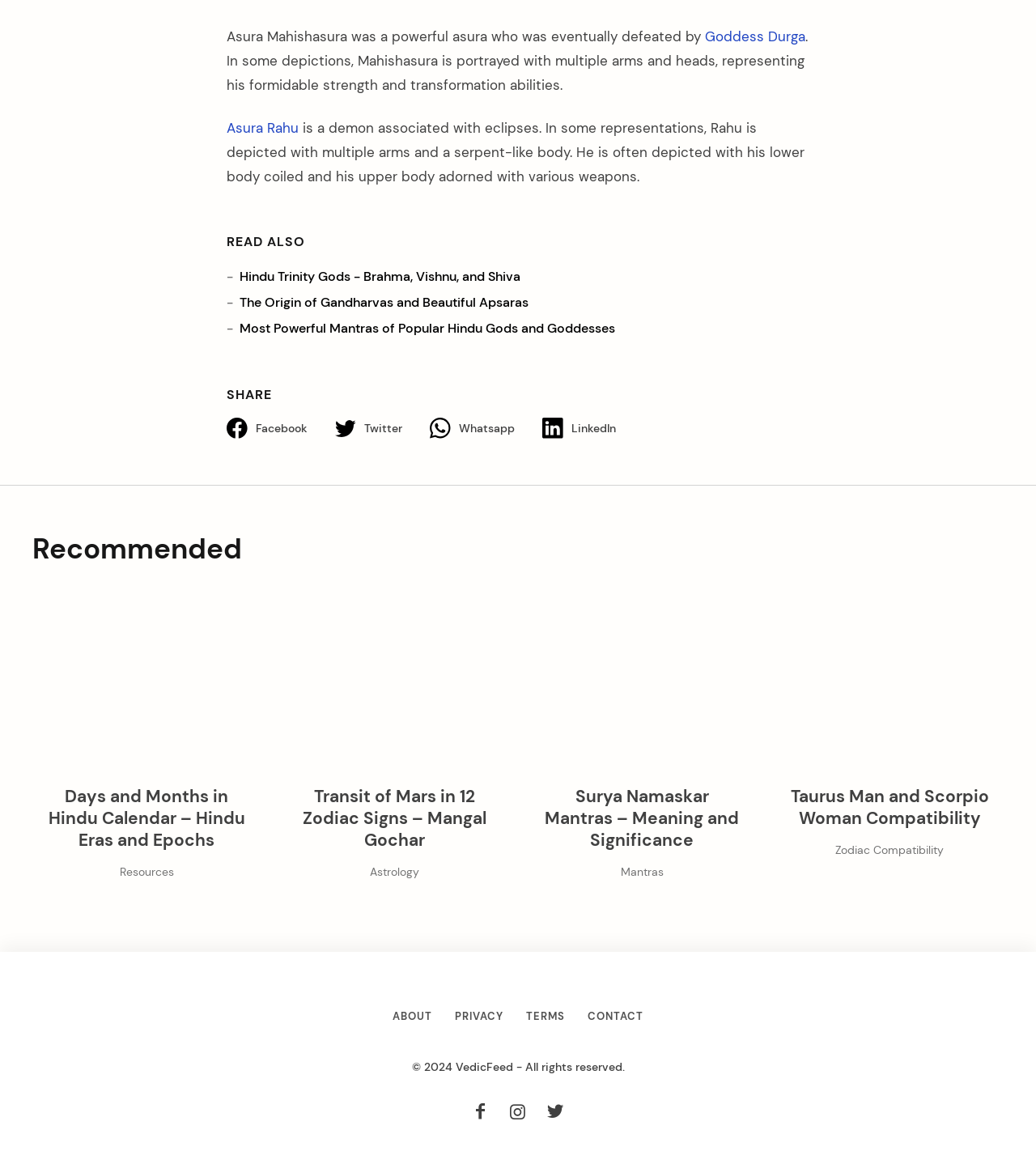Find the bounding box coordinates of the clickable area required to complete the following action: "Check the Recommended section".

[0.031, 0.455, 0.969, 0.486]